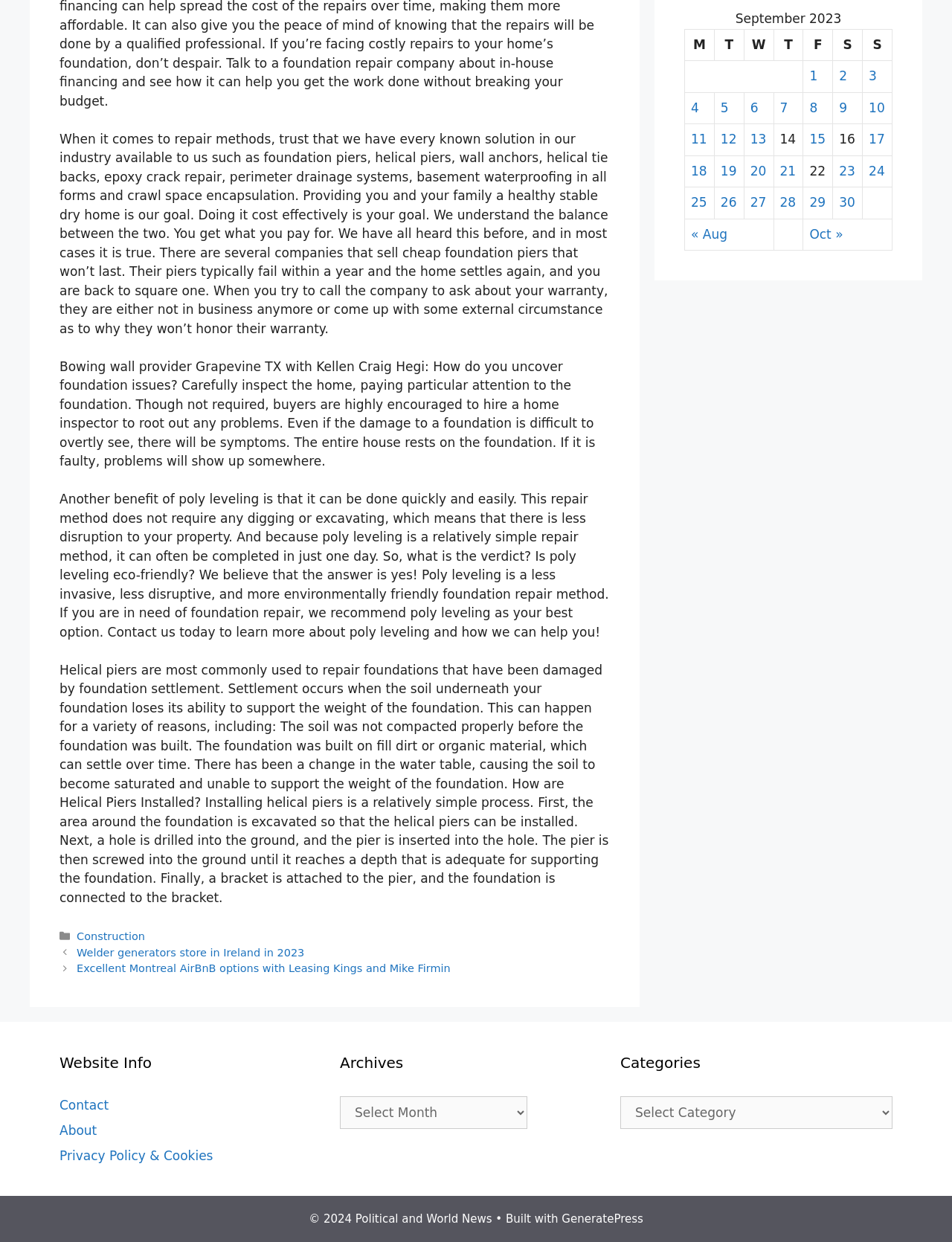What is the main goal of the company?
Refer to the image and give a detailed response to the question.

The main goal of the company is to provide a healthy stable dry home to its customers, as mentioned in the first paragraph of the webpage.